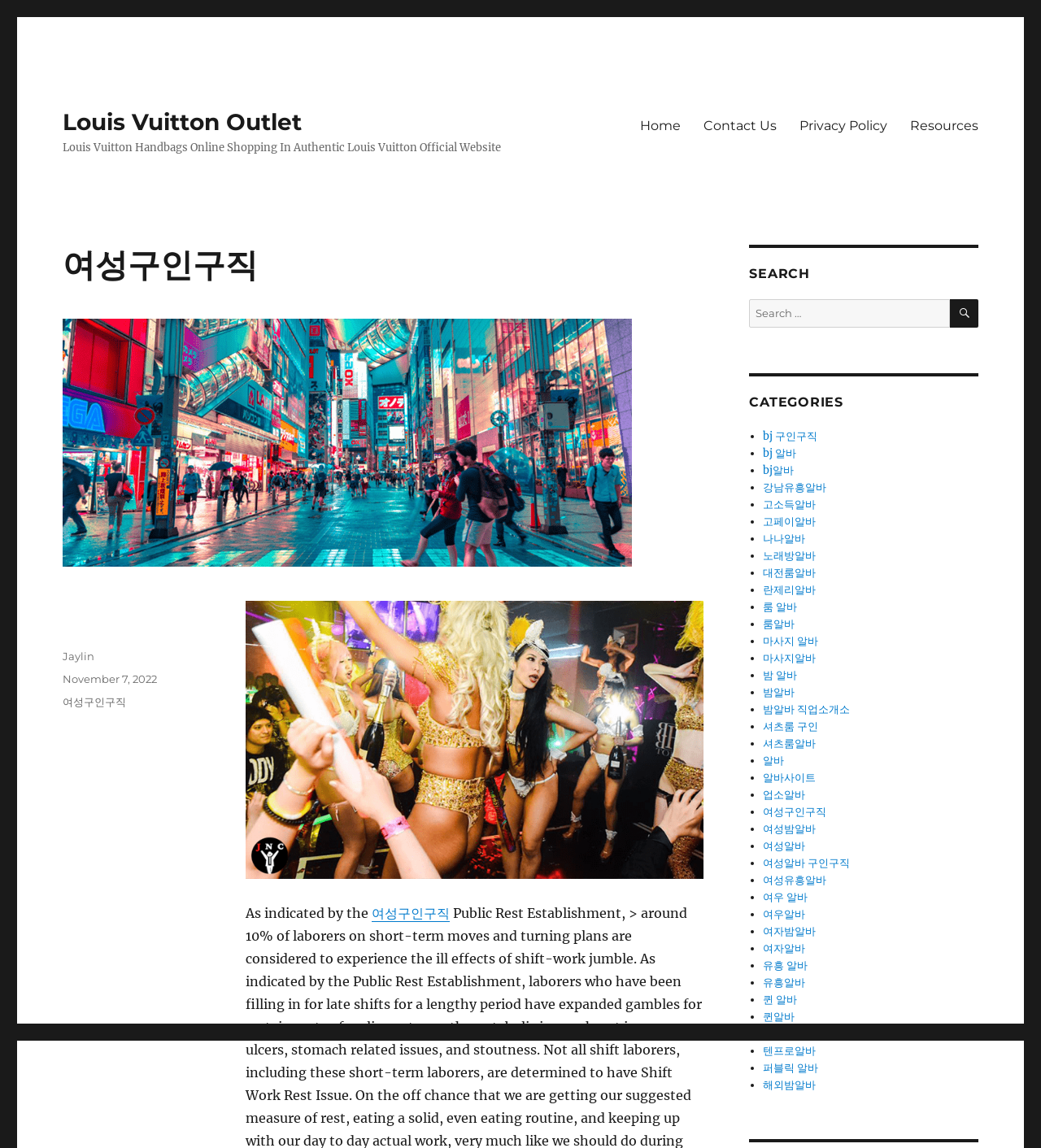Locate the bounding box coordinates of the clickable region necessary to complete the following instruction: "Click the 'Contact Us' link". Provide the coordinates in the format of four float numbers between 0 and 1, i.e., [left, top, right, bottom].

[0.665, 0.094, 0.757, 0.124]